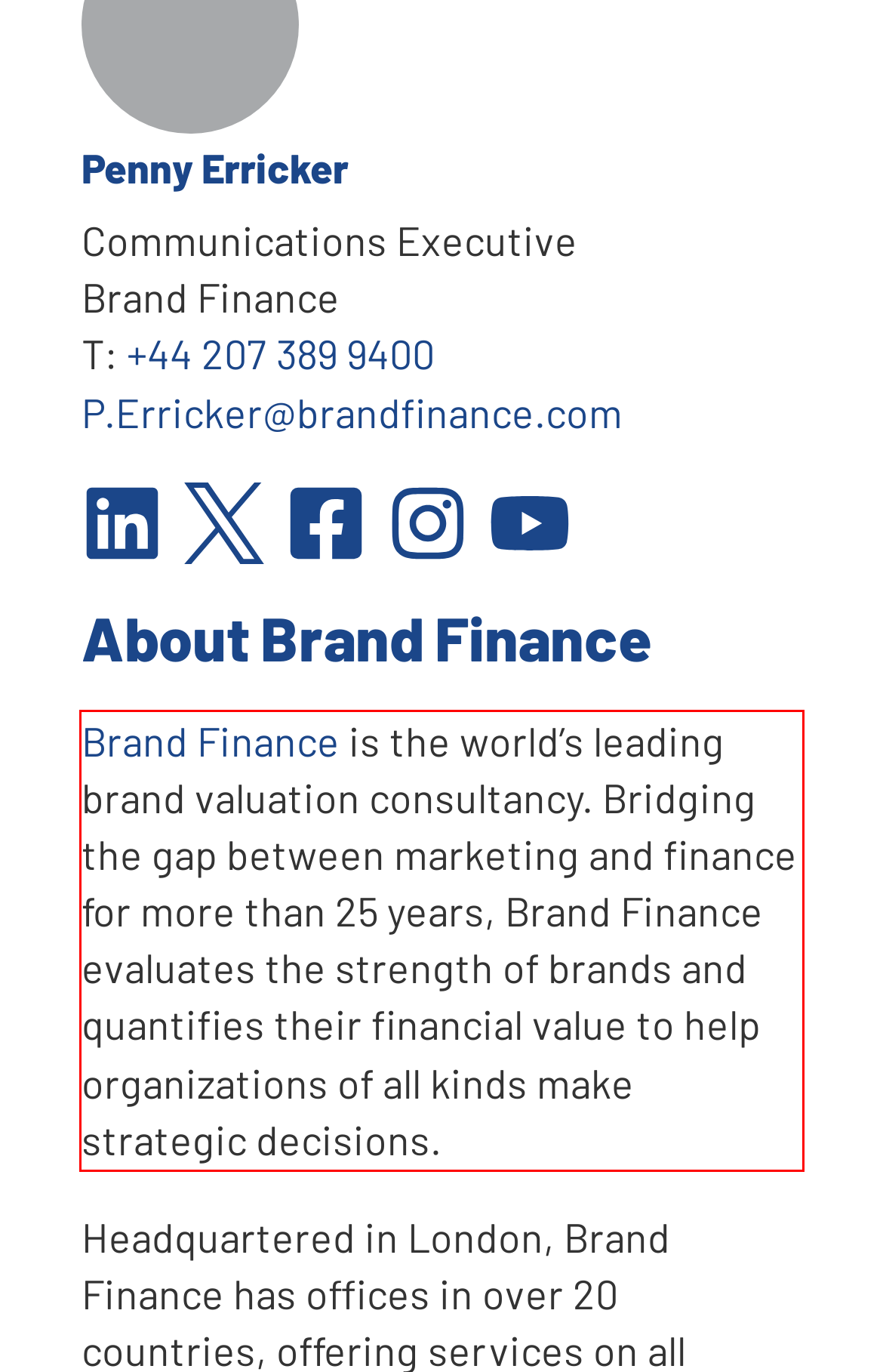Identify the text inside the red bounding box on the provided webpage screenshot by performing OCR.

Brand Finance is the world’s leading brand valuation consultancy. Bridging the gap between marketing and finance for more than 25 years, Brand Finance evaluates the strength of brands and quantifies their financial value to help organizations of all kinds make strategic decisions.